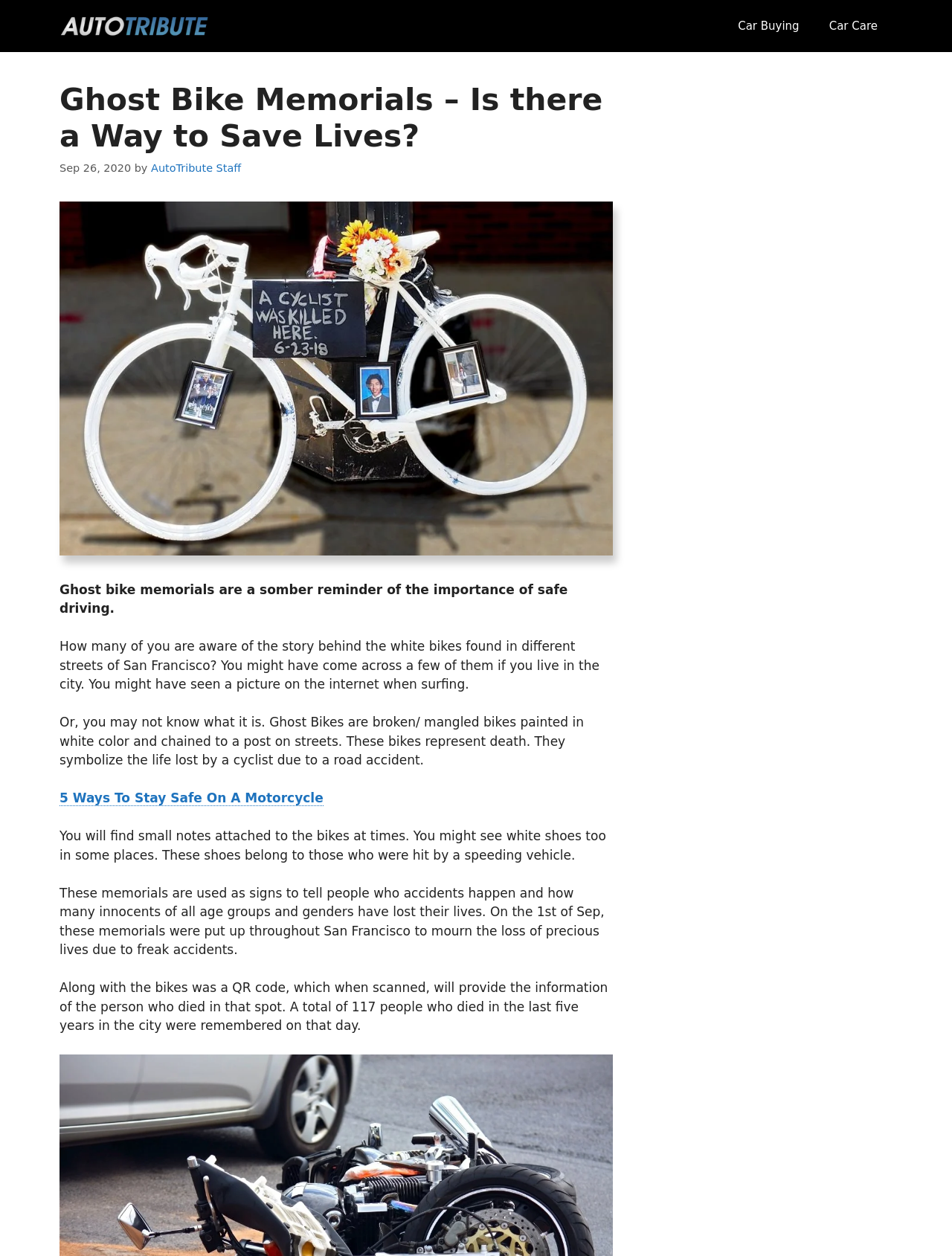Calculate the bounding box coordinates of the UI element given the description: "alt="AutoTribute"".

[0.062, 0.014, 0.219, 0.026]